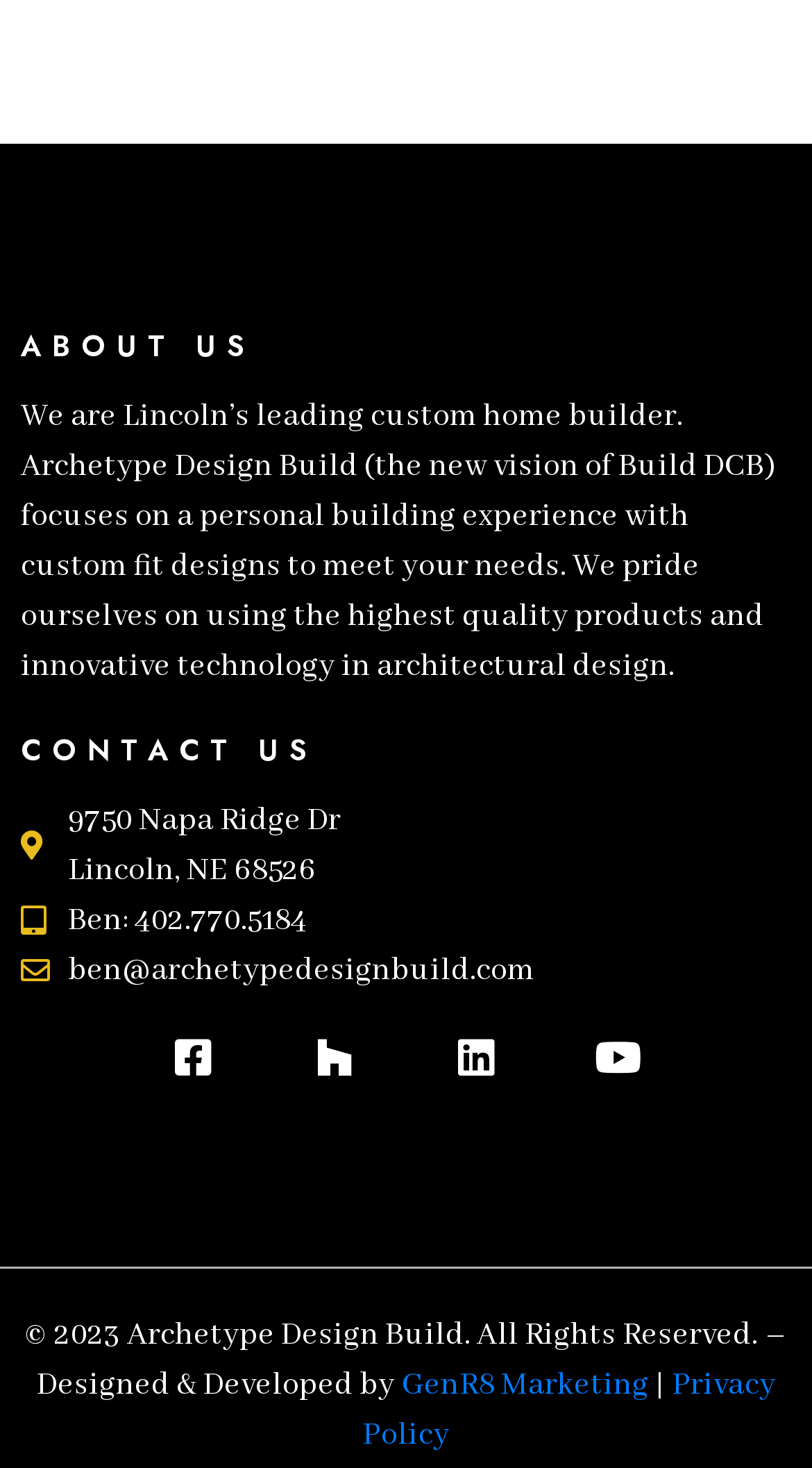Could you please study the image and provide a detailed answer to the question:
What is the phone number of Ben?

I found Ben's phone number by looking at the 'CONTACT US' section, where it is listed as 'Ben: 402.770.5184'.